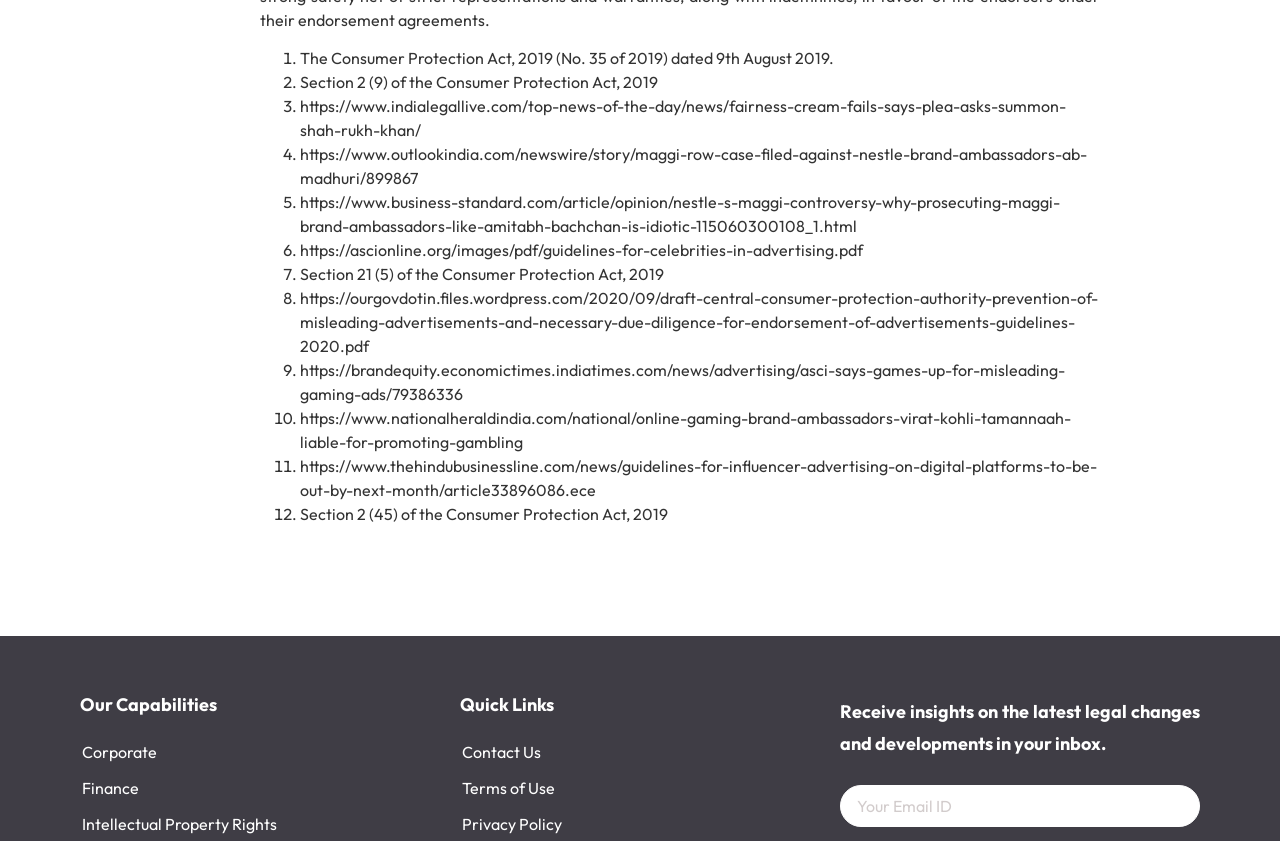Please specify the bounding box coordinates of the region to click in order to perform the following instruction: "Go to 'CONTACT'".

None